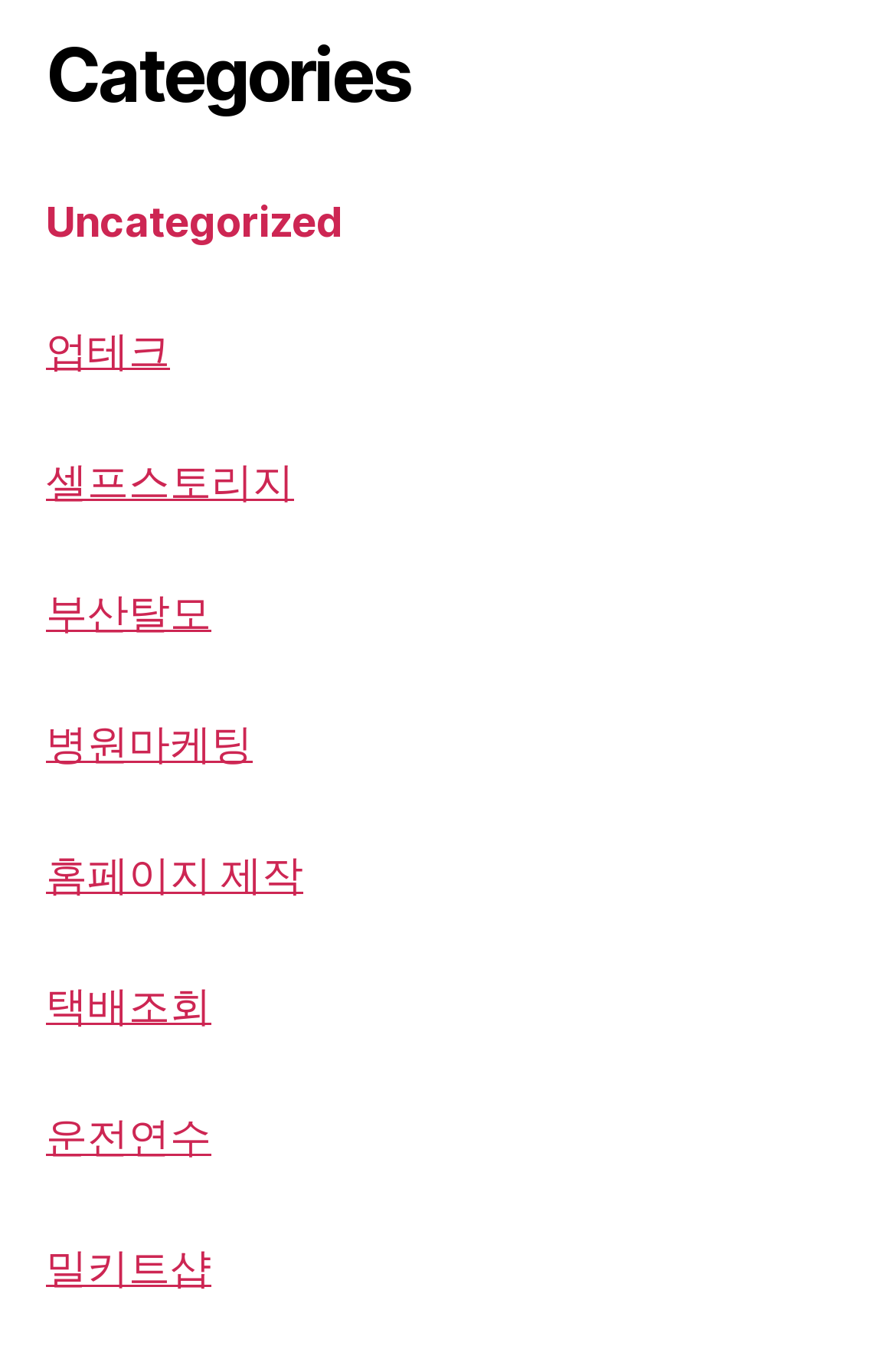Please provide a comprehensive response to the question below by analyzing the image: 
What is the first category listed?

I looked at the links under the 'Categories' heading and found that the first link is labeled 'Uncategorized'.